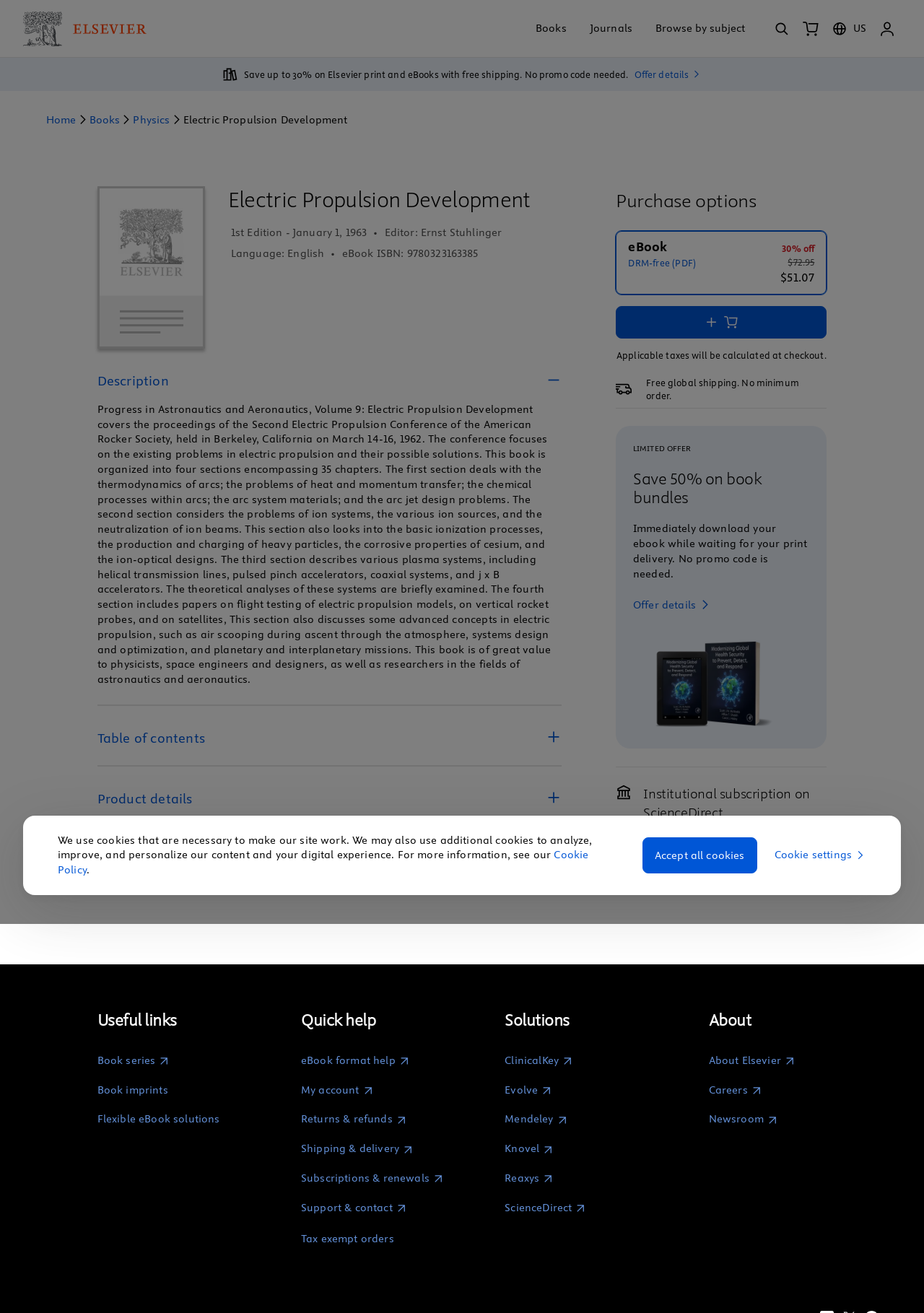What is the text of the webpage's headline?

Electric Propulsion Development